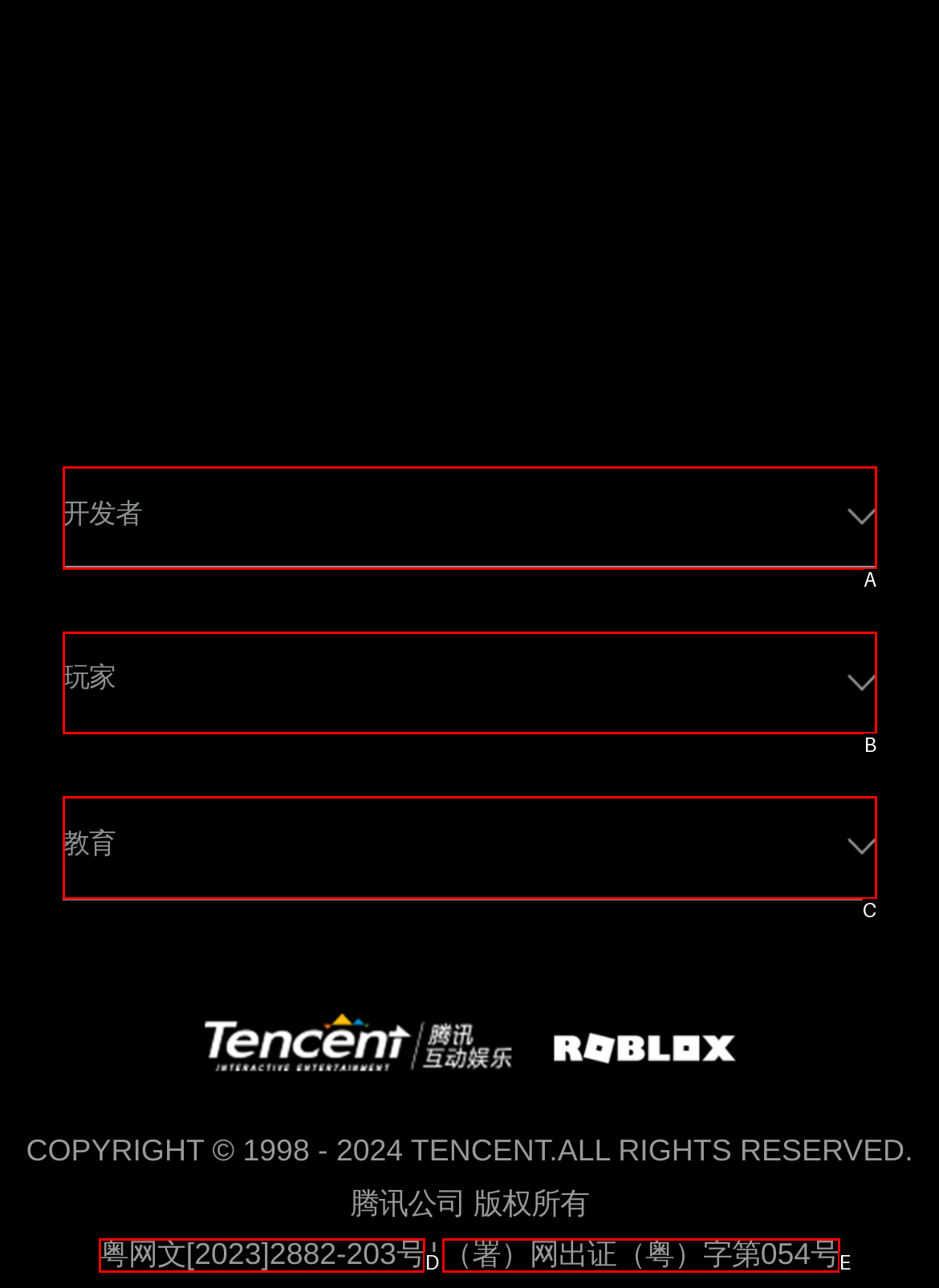Find the option that aligns with: 教育
Provide the letter of the corresponding option.

C